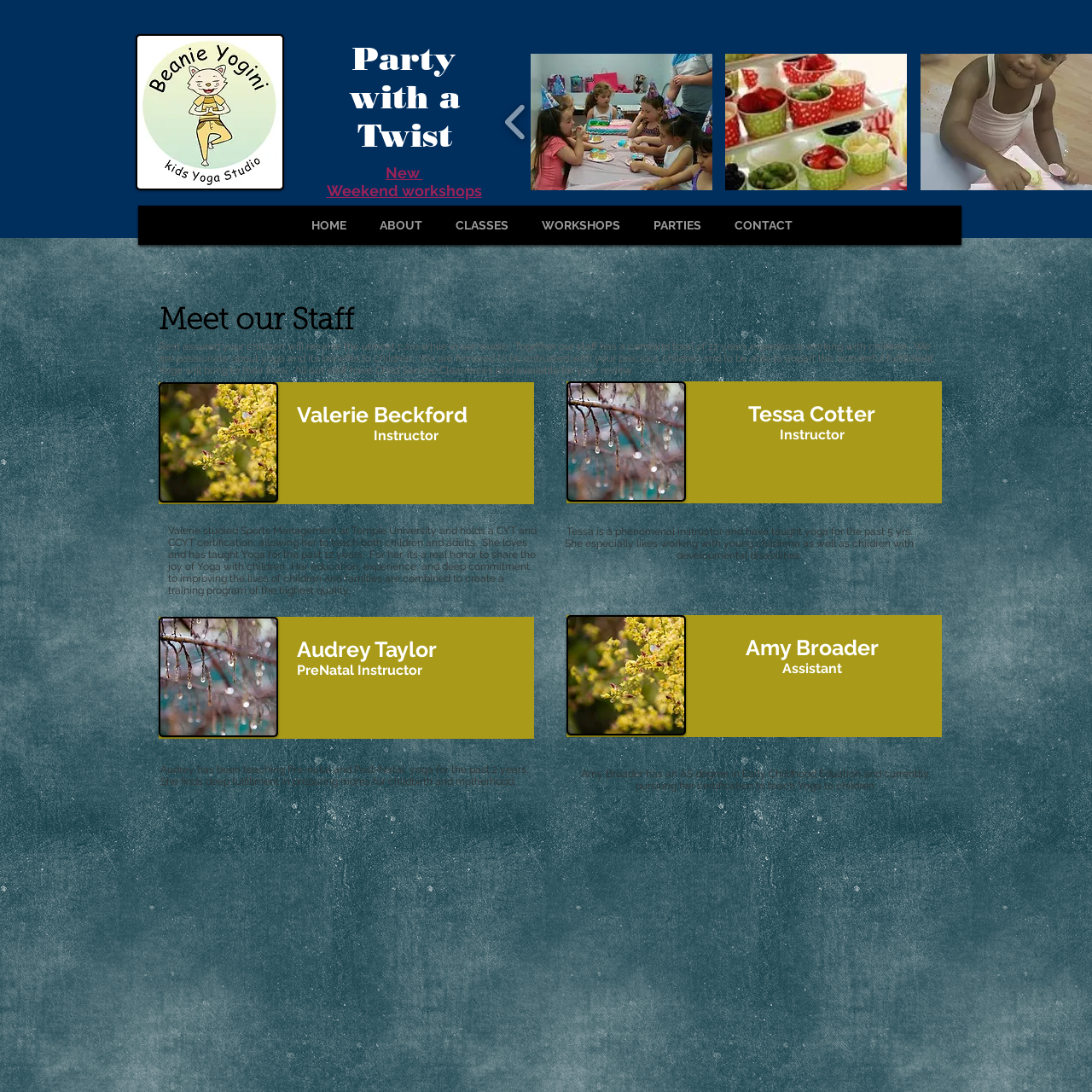What kind of environment does Beanie Yogini aim to provide?
Please examine the image highlighted within the red bounding box and respond to the question using a single word or phrase based on the image.

Welcoming